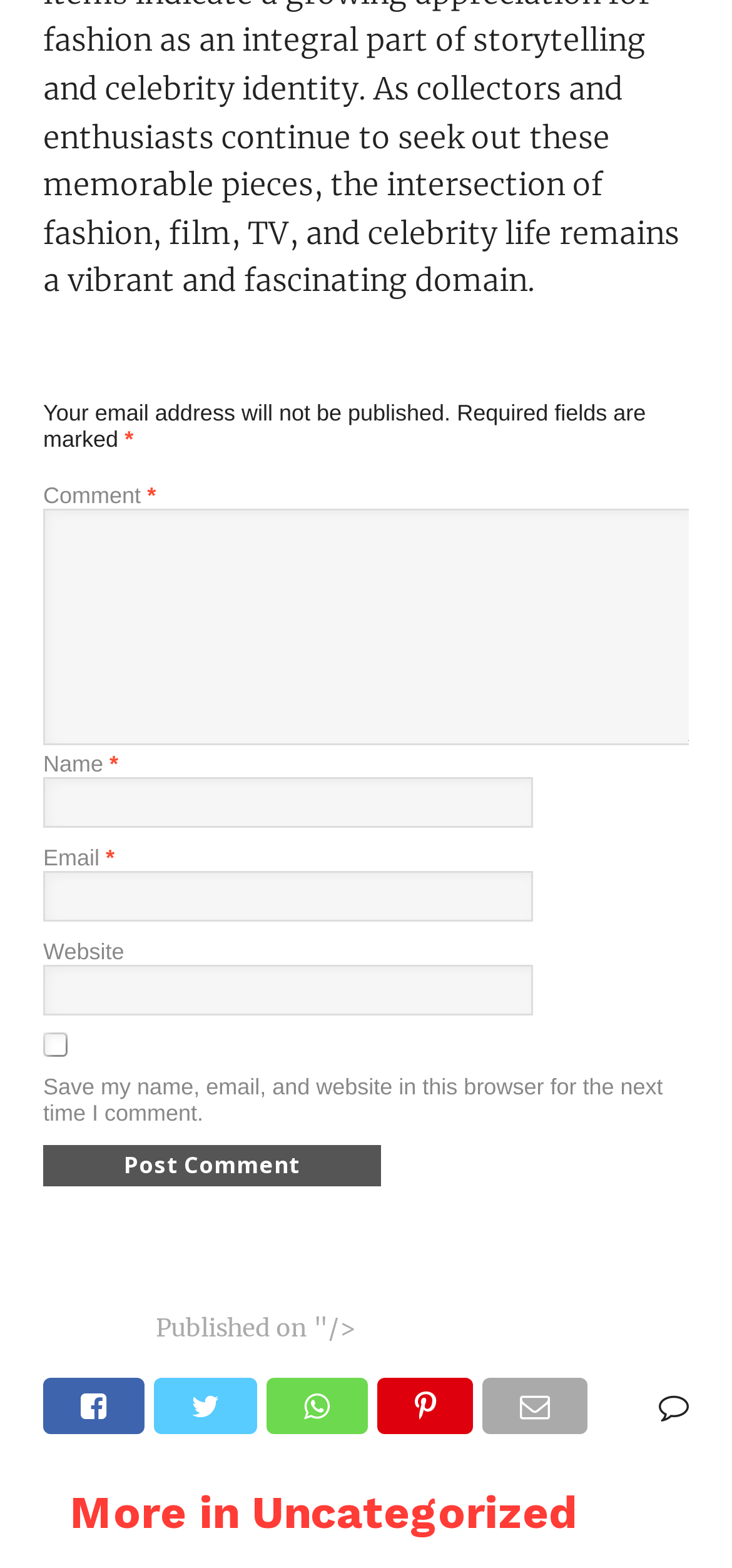For the element described, predict the bounding box coordinates as (top-left x, top-left y, bottom-right x, bottom-right y). All values should be between 0 and 1. Element description: Insights

None